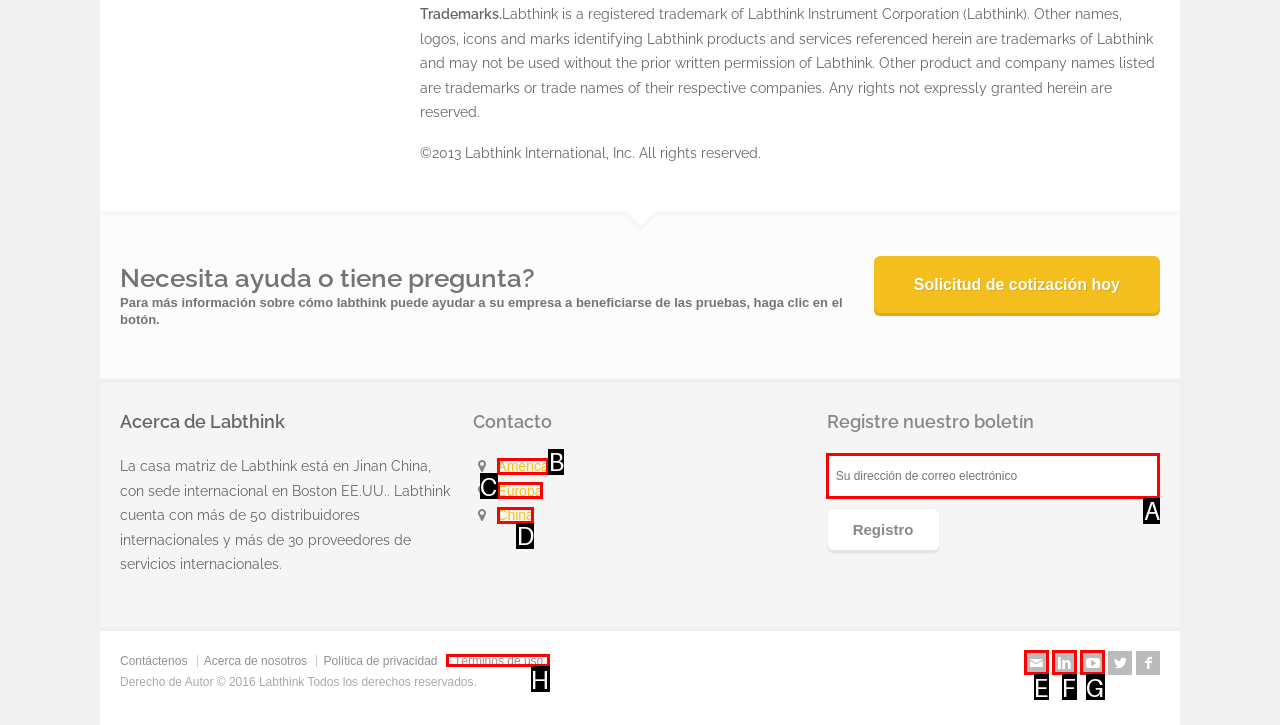Point out which UI element to click to complete this task: Enter email address in the textbox
Answer with the letter corresponding to the right option from the available choices.

A